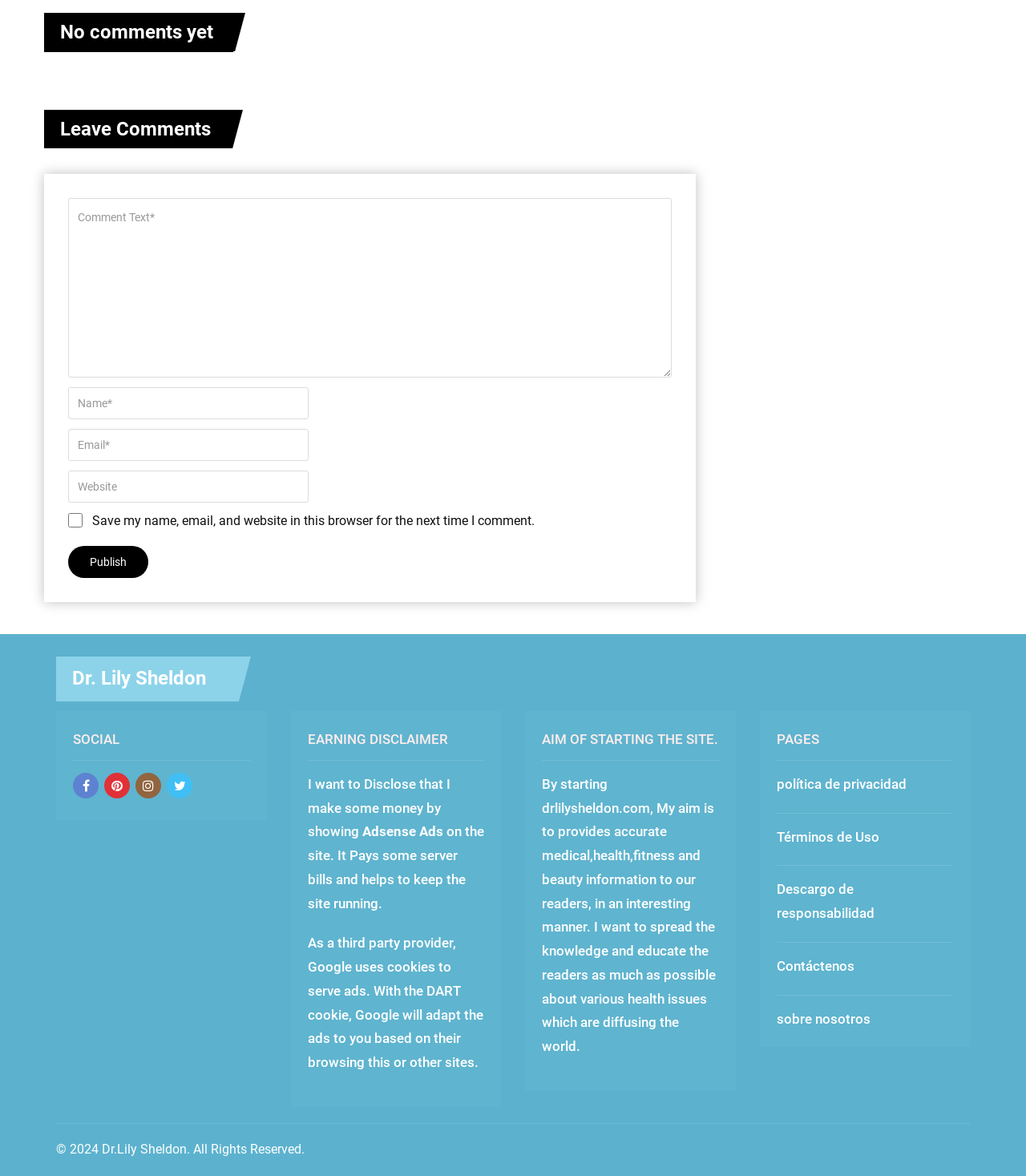Ascertain the bounding box coordinates for the UI element detailed here: "Términos de Uso". The coordinates should be provided as [left, top, right, bottom] with each value being a float between 0 and 1.

[0.757, 0.705, 0.857, 0.718]